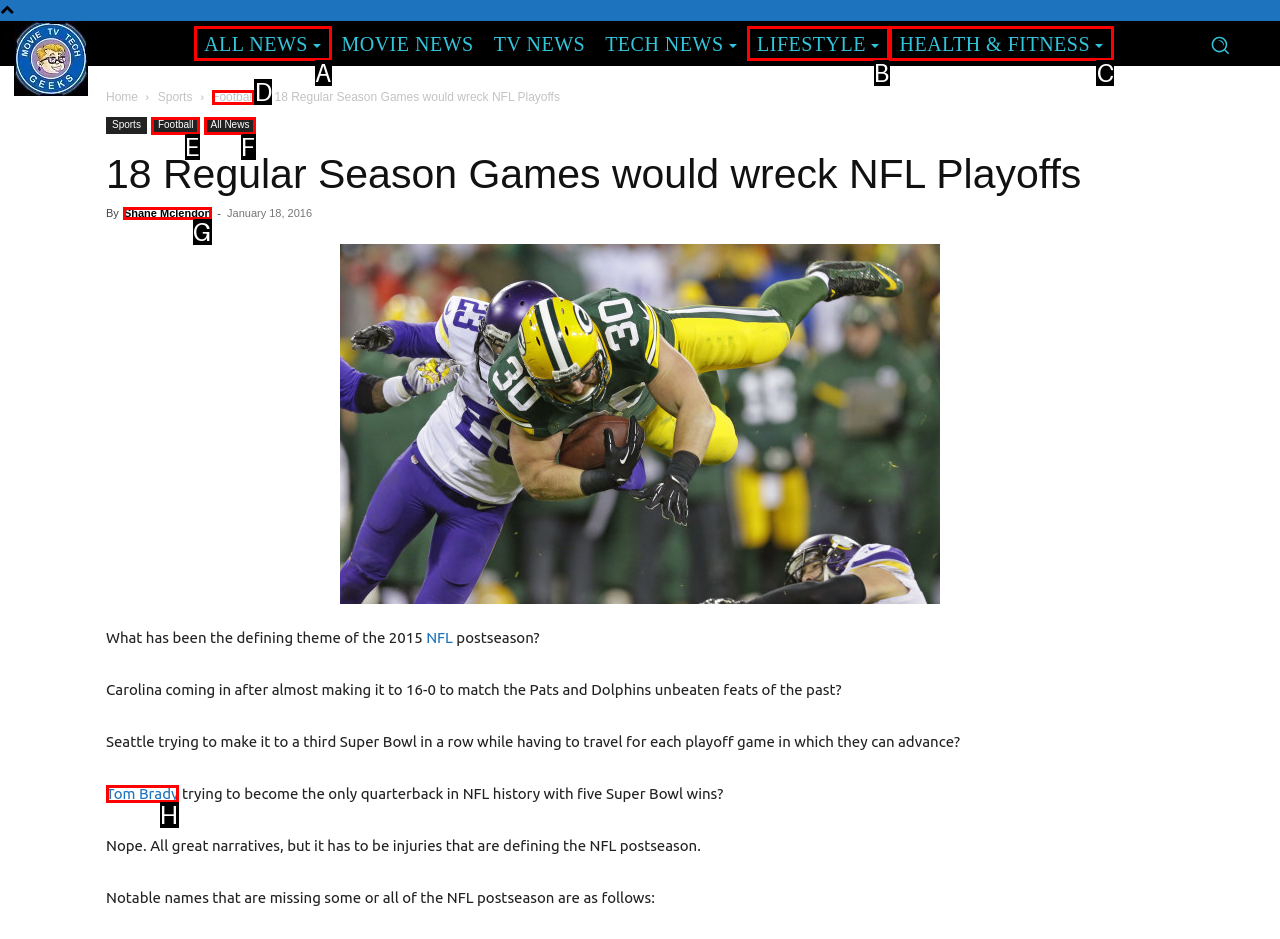Choose the letter of the element that should be clicked to complete the task: Read the article about 'Football'
Answer with the letter from the possible choices.

D